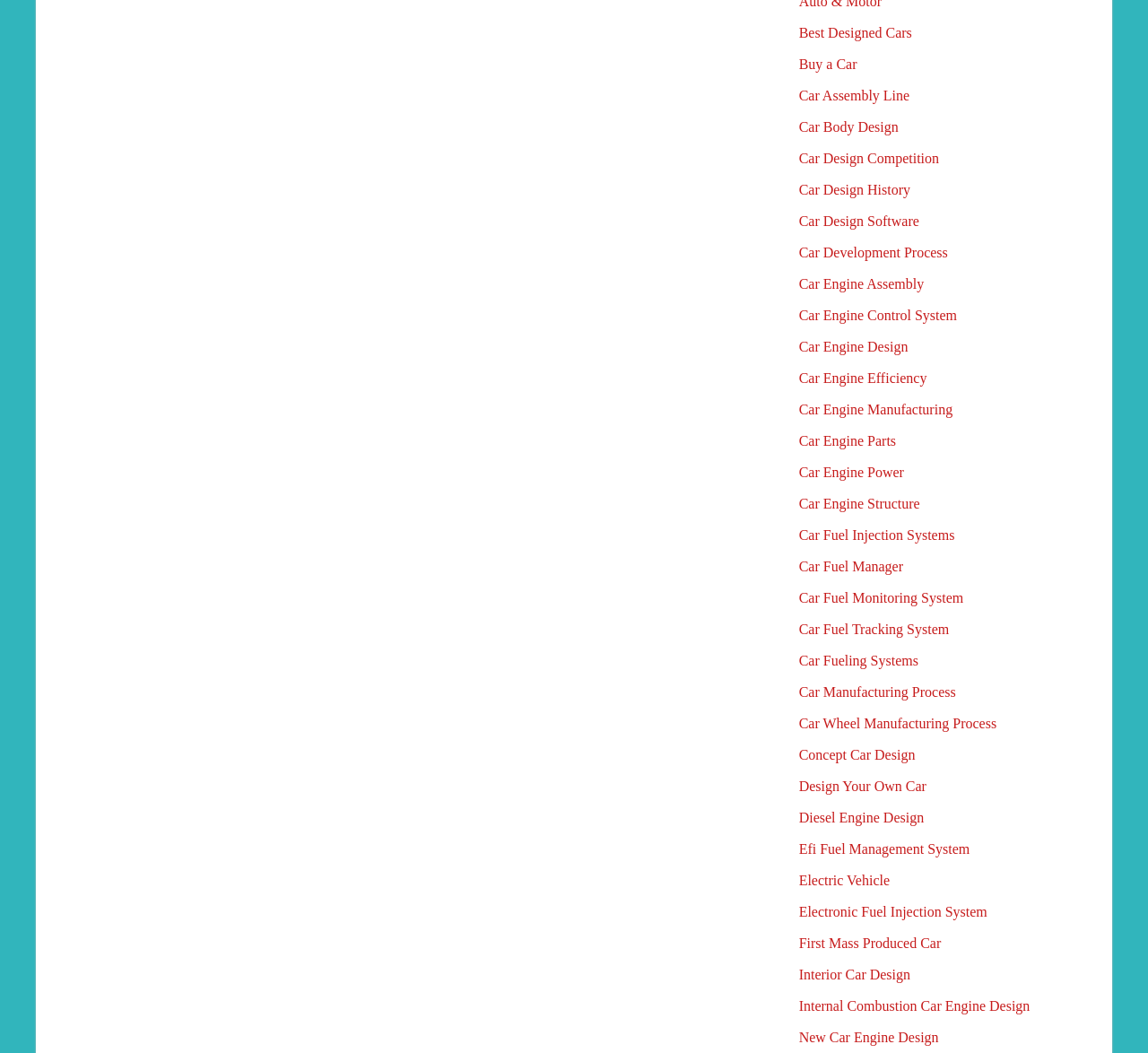Please give a succinct answer using a single word or phrase:
Are there any links related to car fueling systems?

Yes